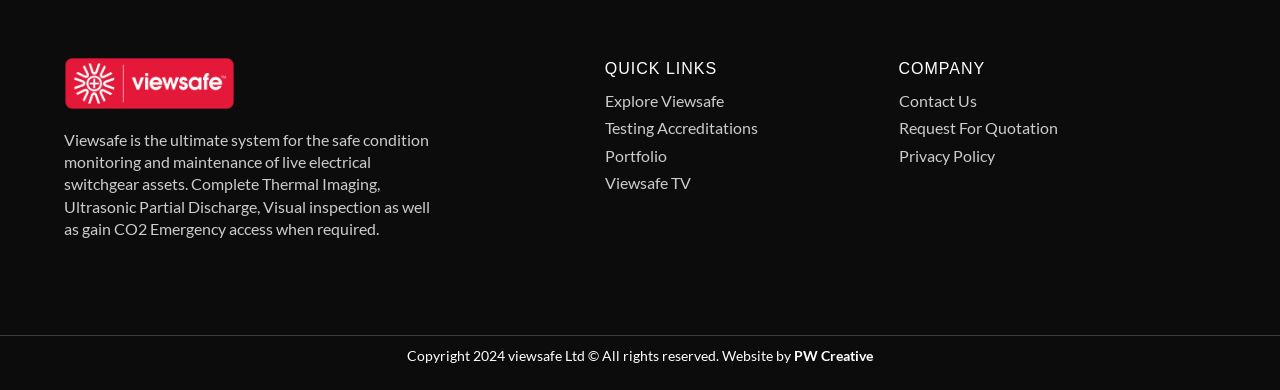Identify the bounding box coordinates of the region that should be clicked to execute the following instruction: "Visit PW Creative".

[0.62, 0.89, 0.682, 0.933]